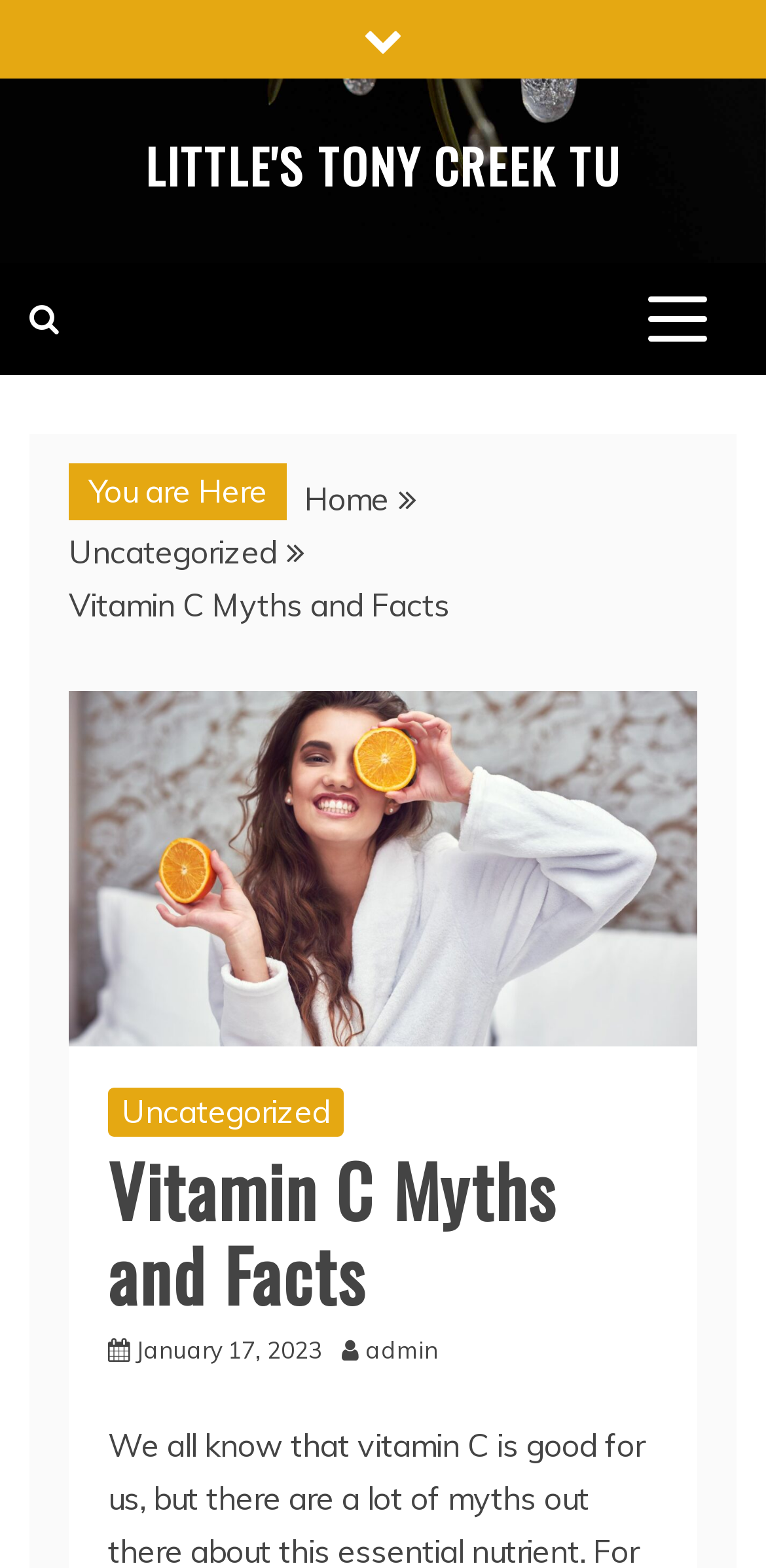Based on the element description: "Little's Tony Creek Tu", identify the UI element and provide its bounding box coordinates. Use four float numbers between 0 and 1, [left, top, right, bottom].

[0.19, 0.083, 0.81, 0.128]